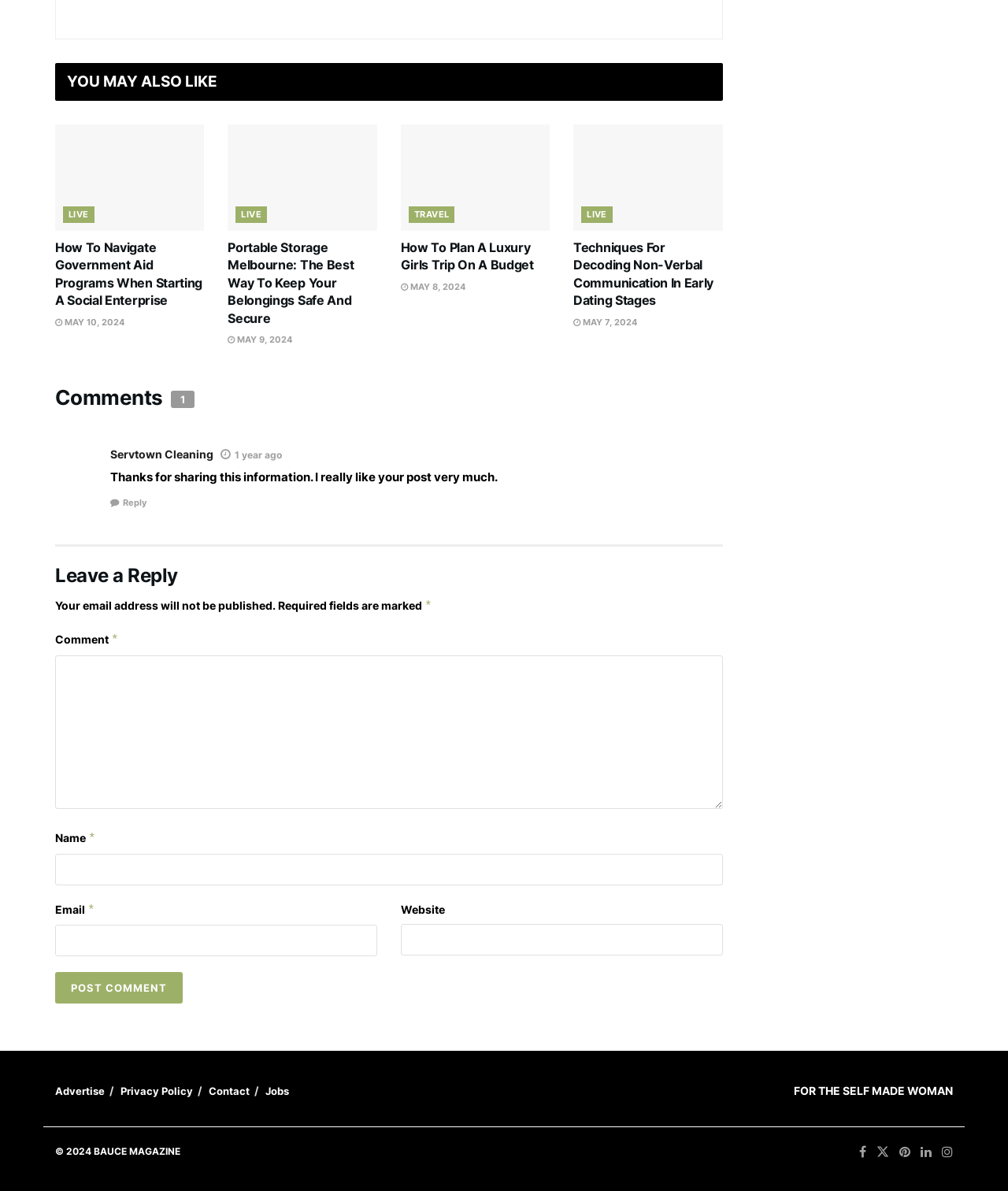Find the bounding box coordinates for the area that should be clicked to accomplish the instruction: "Click on 'Post Comment'".

[0.055, 0.816, 0.181, 0.843]